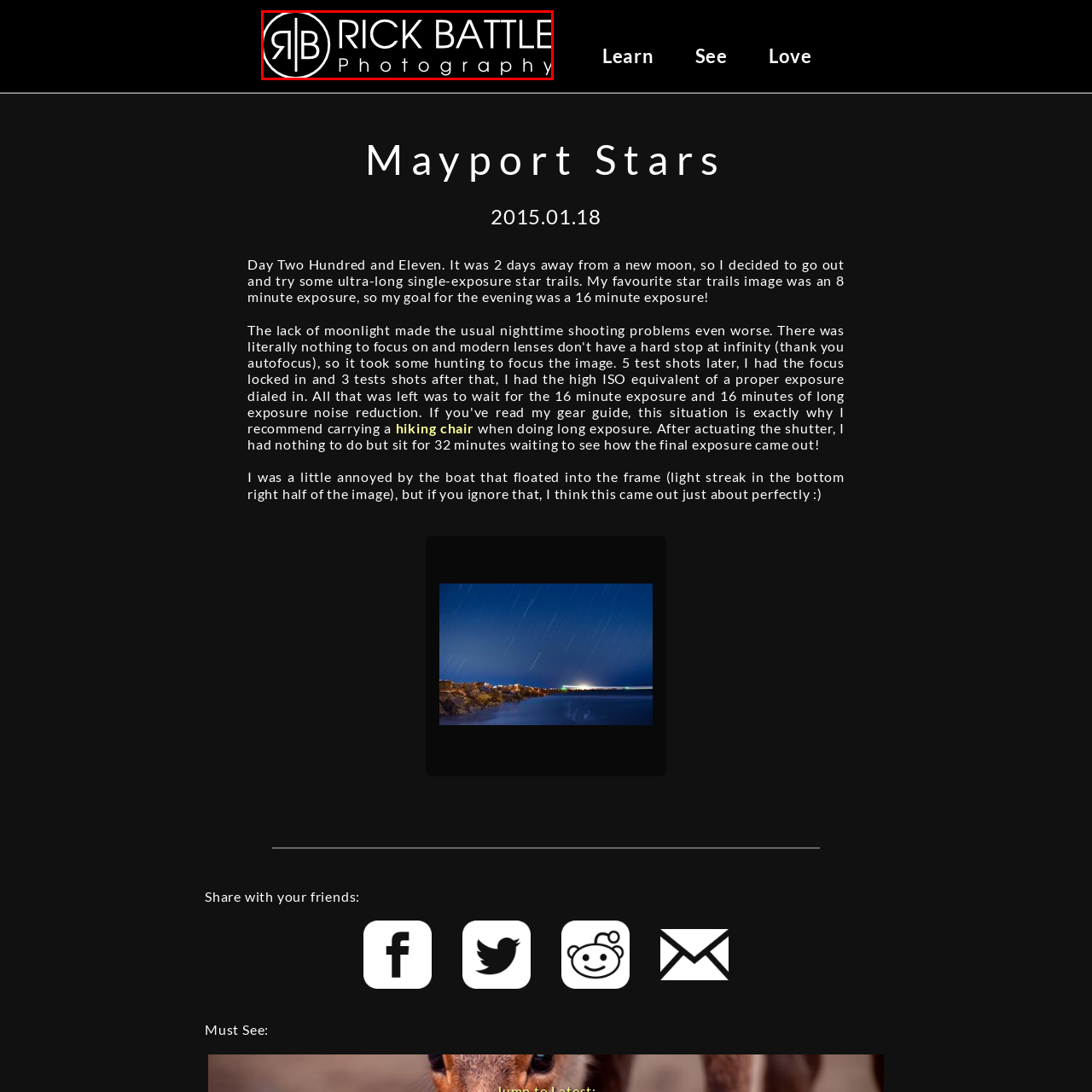View the image surrounded by the red border, What is the font style of the word 'Photography'?
 Answer using a single word or phrase.

Lighter weight